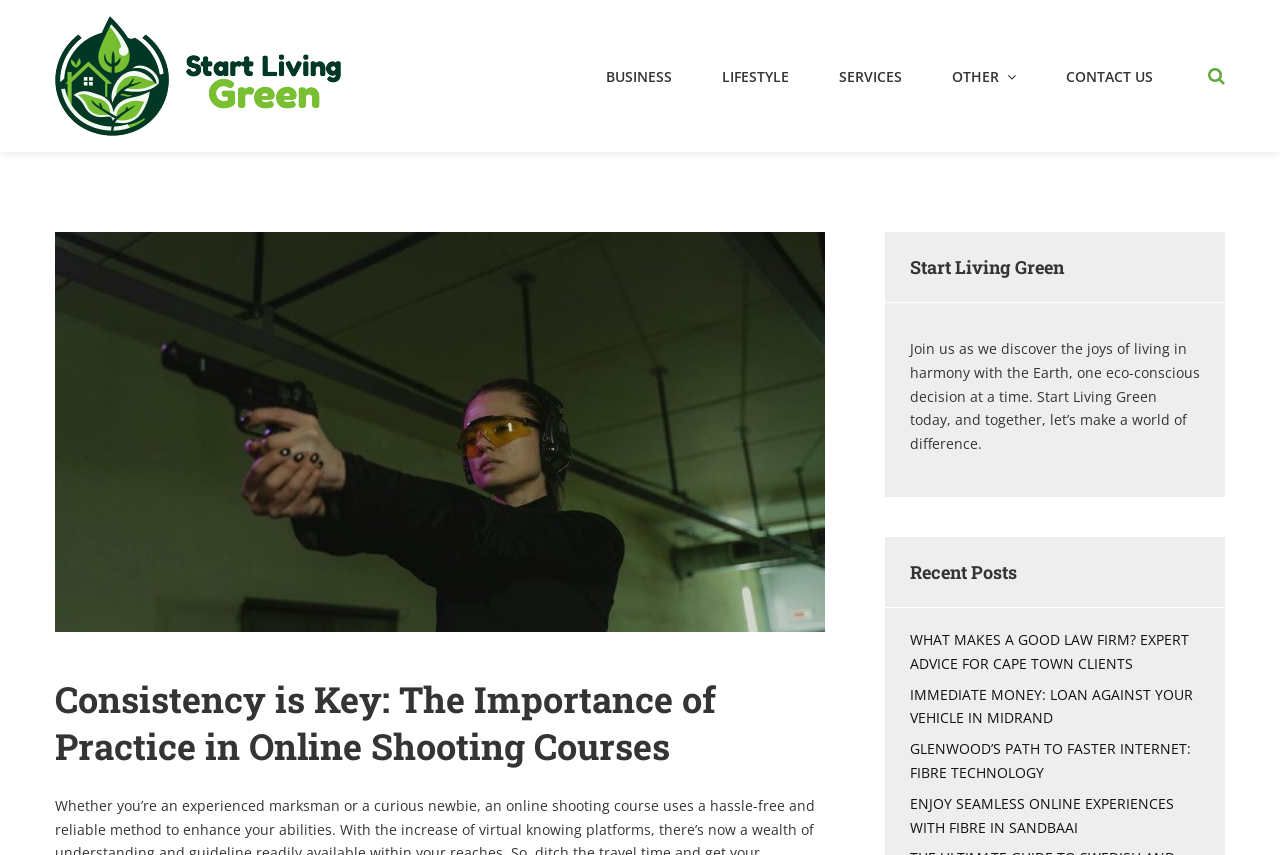Identify the bounding box coordinates of the specific part of the webpage to click to complete this instruction: "Click the 'Start Living Green' link at the top left".

[0.043, 0.019, 0.273, 0.159]